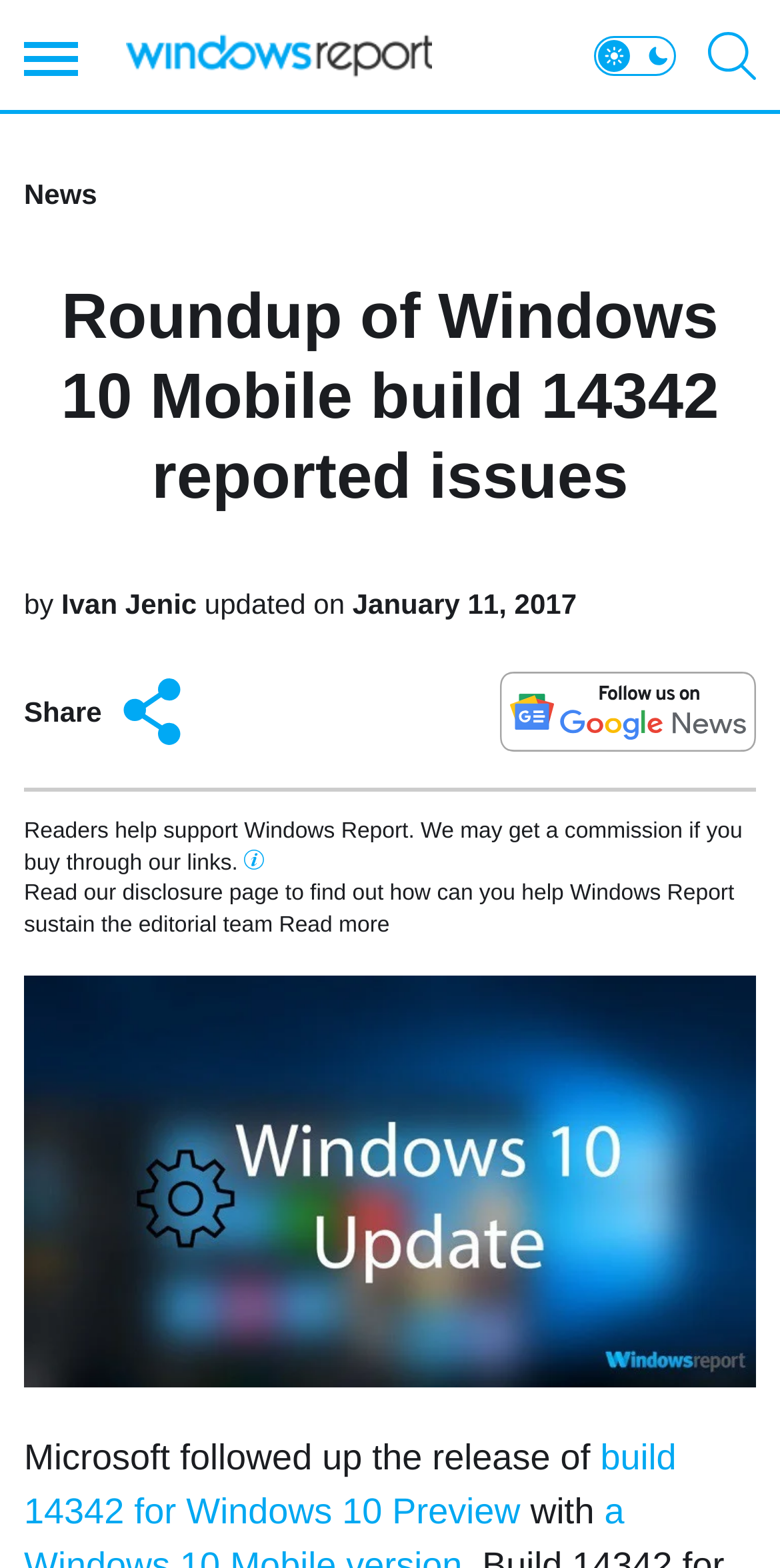What is the publication date of this article?
Kindly answer the question with as much detail as you can.

The publication date can be found in the header section of the webpage, where it says 'Published on May 19, 2016'.